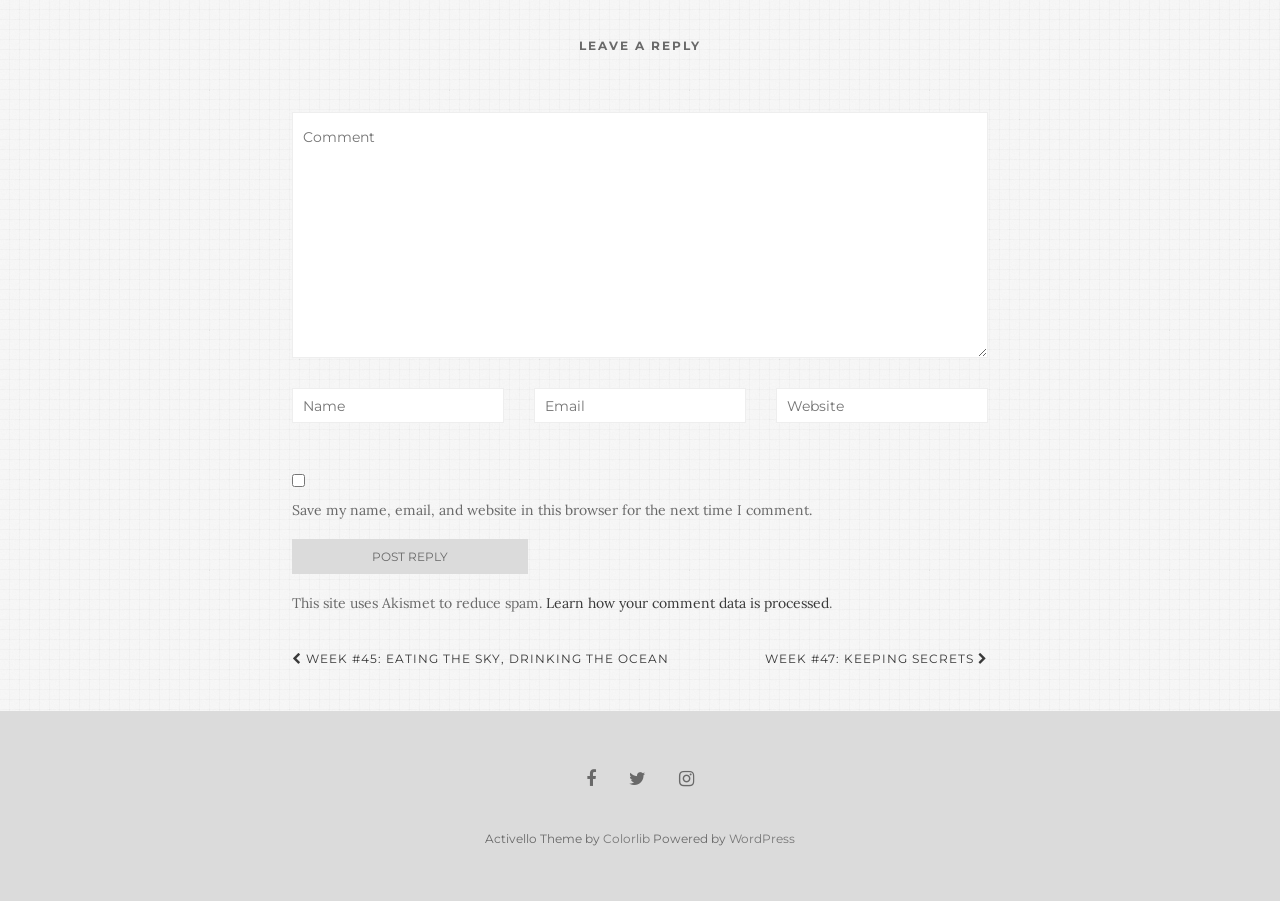What is the purpose of the checkbox?
Answer the question based on the image using a single word or a brief phrase.

Save comment data